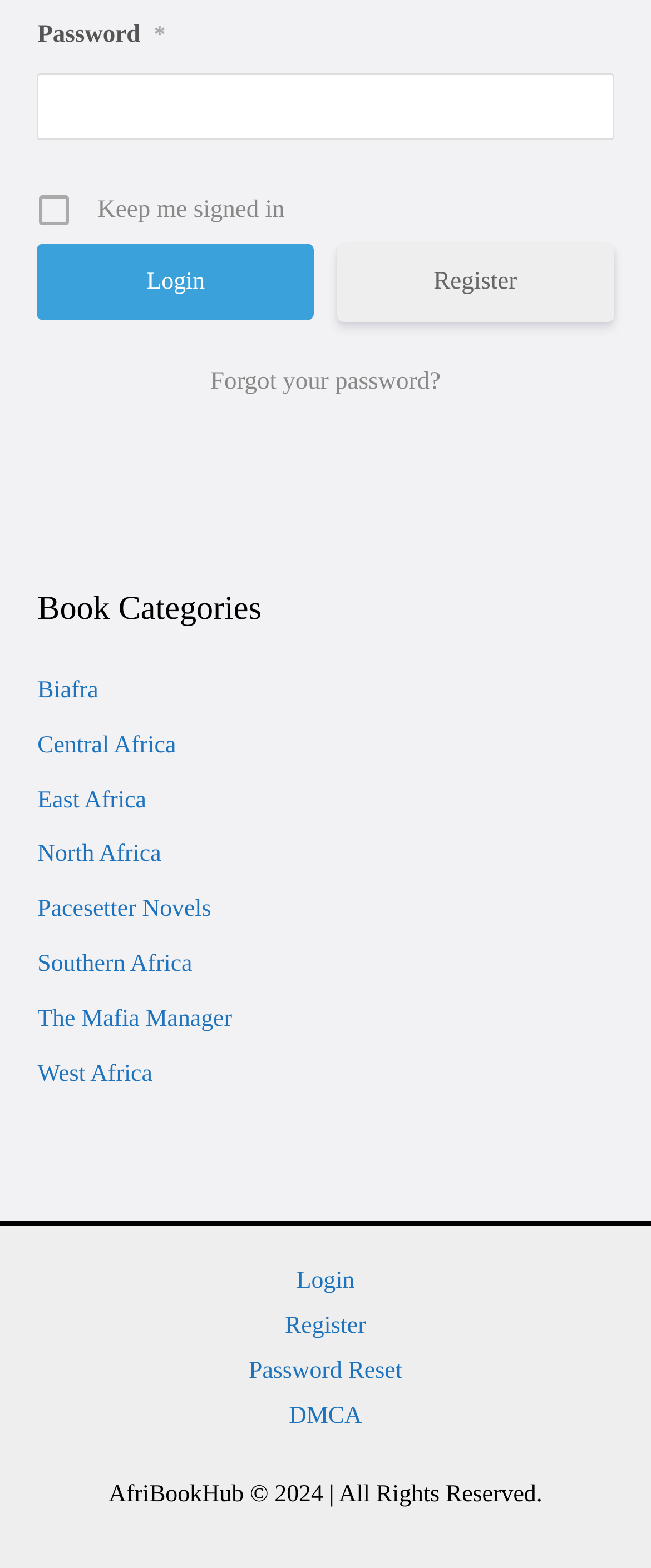Find the bounding box coordinates of the element's region that should be clicked in order to follow the given instruction: "Forgot your password?". The coordinates should consist of four float numbers between 0 and 1, i.e., [left, top, right, bottom].

[0.058, 0.231, 0.942, 0.255]